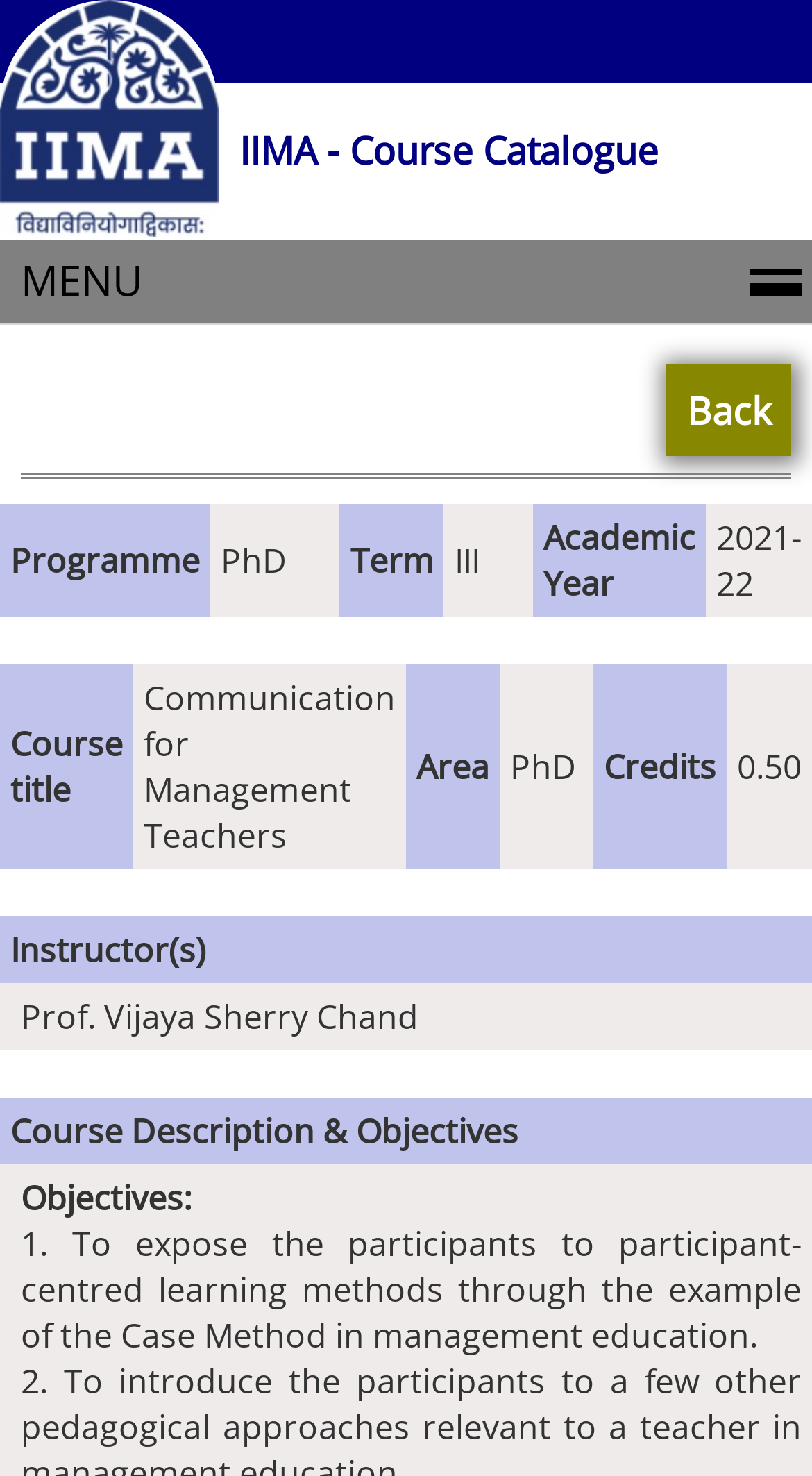What is the course title of the displayed course?
Examine the webpage screenshot and provide an in-depth answer to the question.

I looked at the second LayoutTable and found the LayoutTableCell with the text 'Communication for Management Teachers', which is the course title of the displayed course.